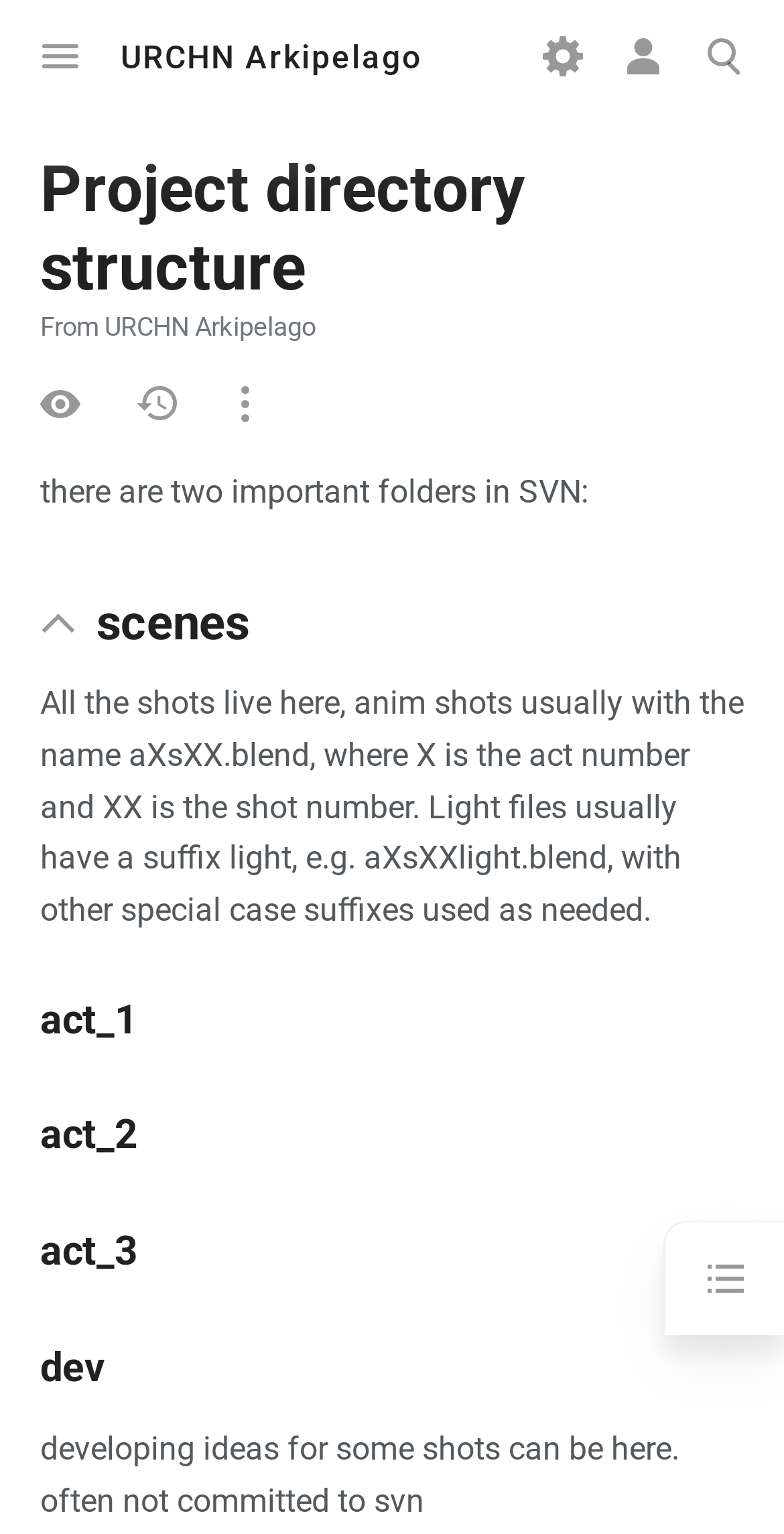Based on the visual content of the image, answer the question thoroughly: What is the name of the project directory?

The name of the project directory can be found in the heading 'Project directory structure' which is located at the top of the webpage, and it is also mentioned in the link 'URCHN Arkipelago'.